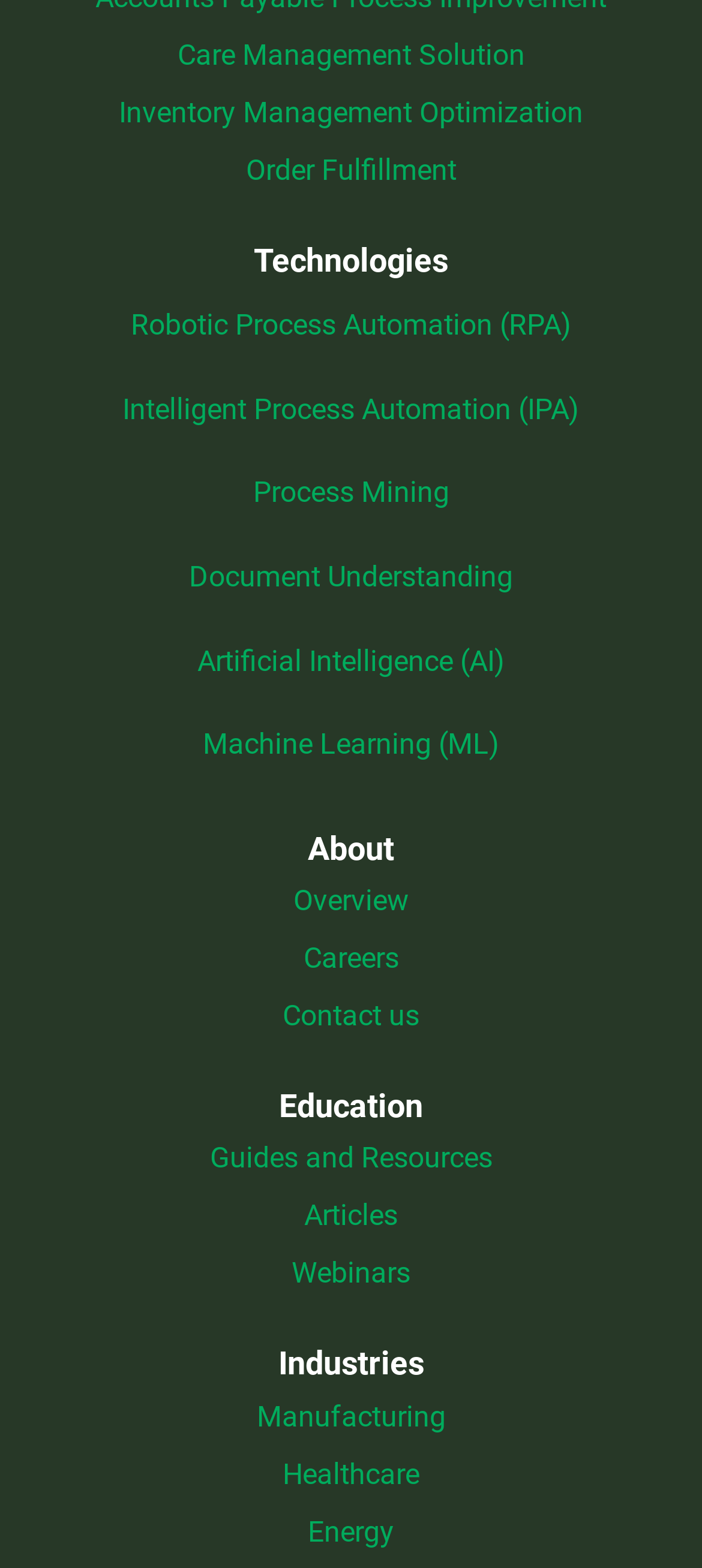Identify the bounding box coordinates of the element that should be clicked to fulfill this task: "Read Guides and Resources". The coordinates should be provided as four float numbers between 0 and 1, i.e., [left, top, right, bottom].

[0.299, 0.728, 0.701, 0.75]